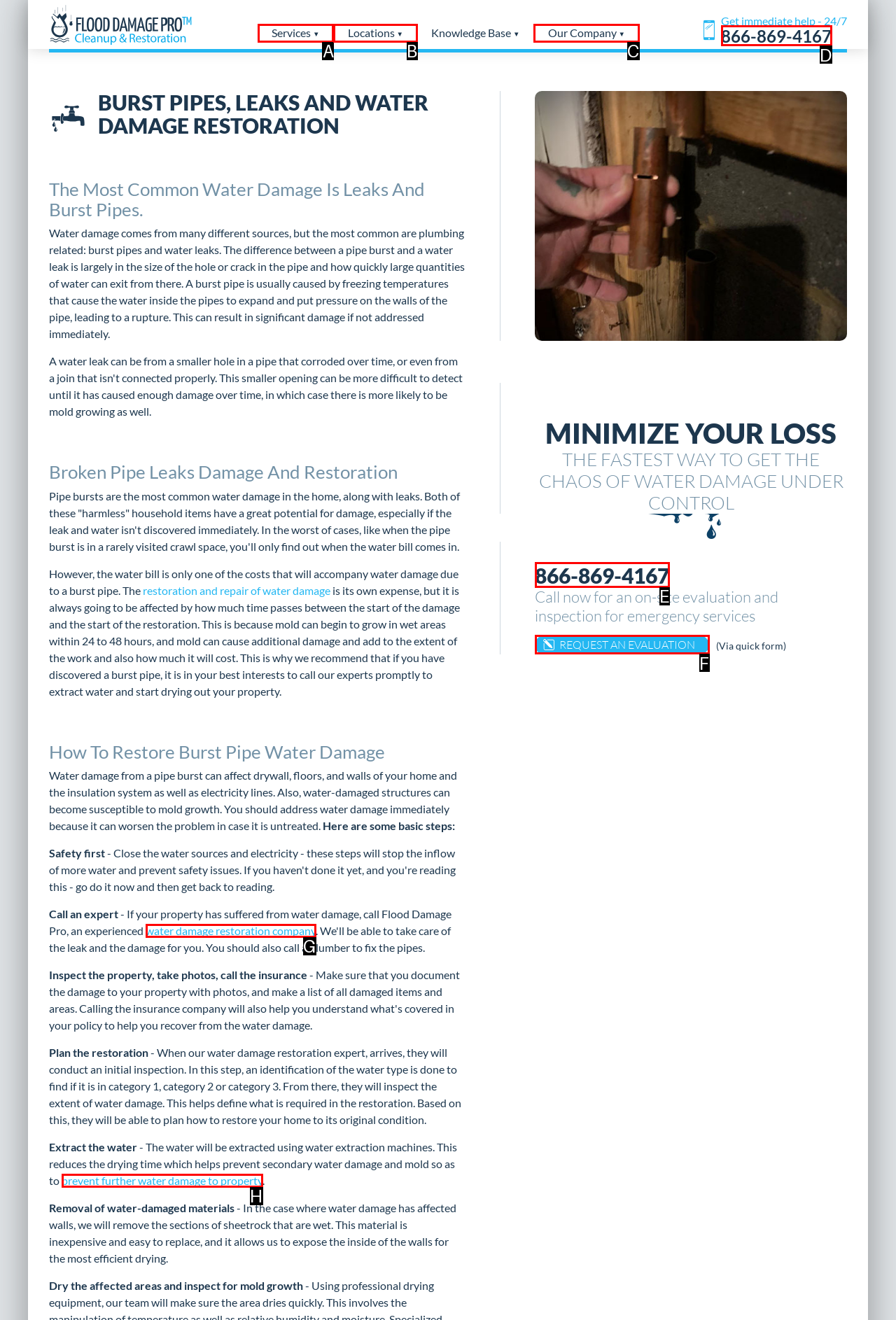For the task "Click the '866-869-4167' link", which option's letter should you click? Answer with the letter only.

E